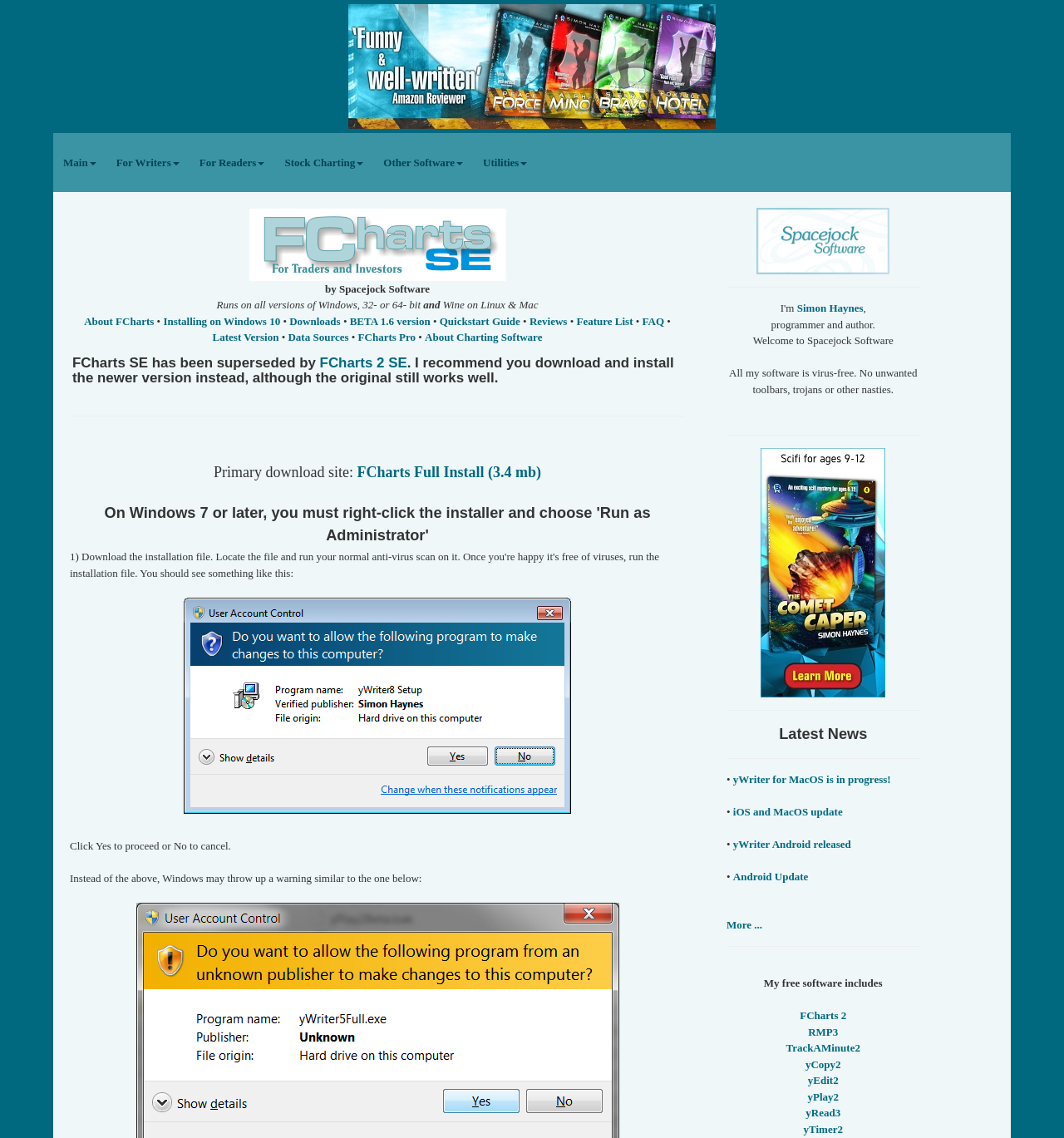Find and specify the bounding box coordinates that correspond to the clickable region for the instruction: "Read the latest news".

[0.684, 0.635, 0.863, 0.655]